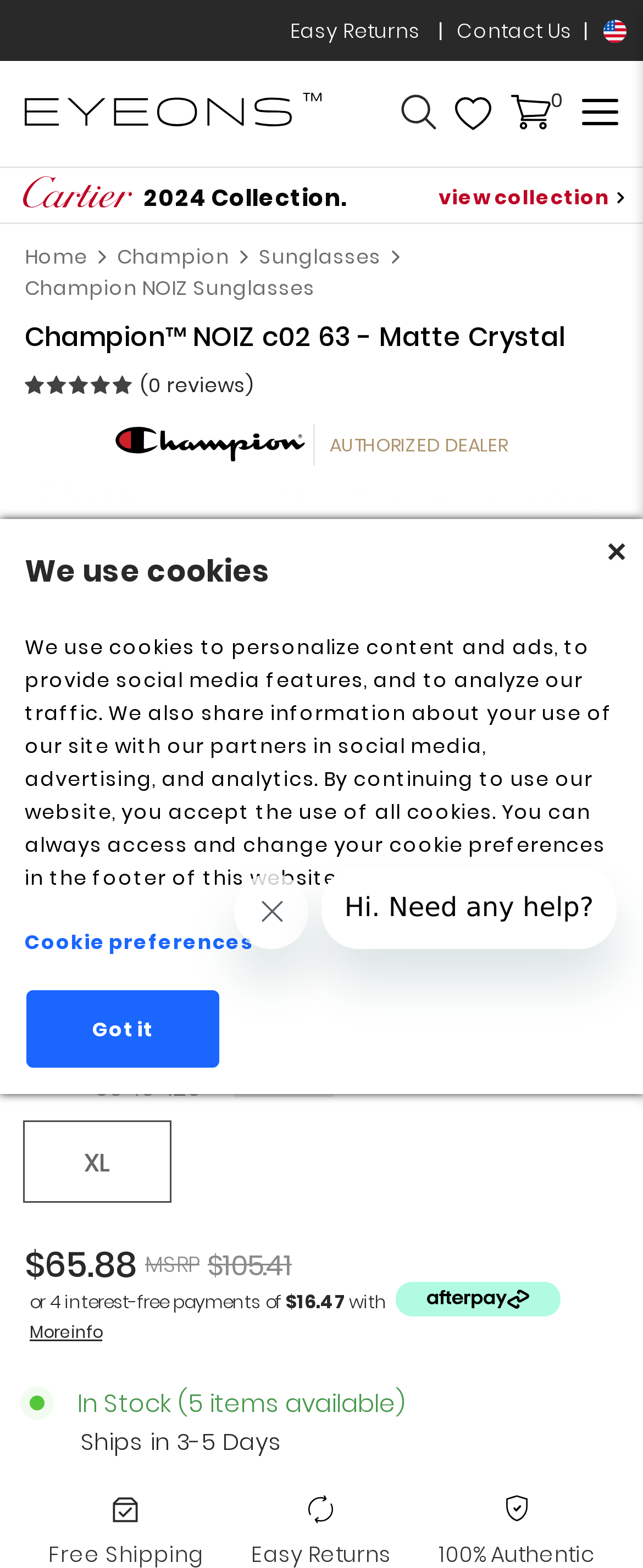Please identify the bounding box coordinates of the element I should click to complete this instruction: 'View 2024 Collection'. The coordinates should be given as four float numbers between 0 and 1, like this: [left, top, right, bottom].

[0.026, 0.112, 0.974, 0.139]